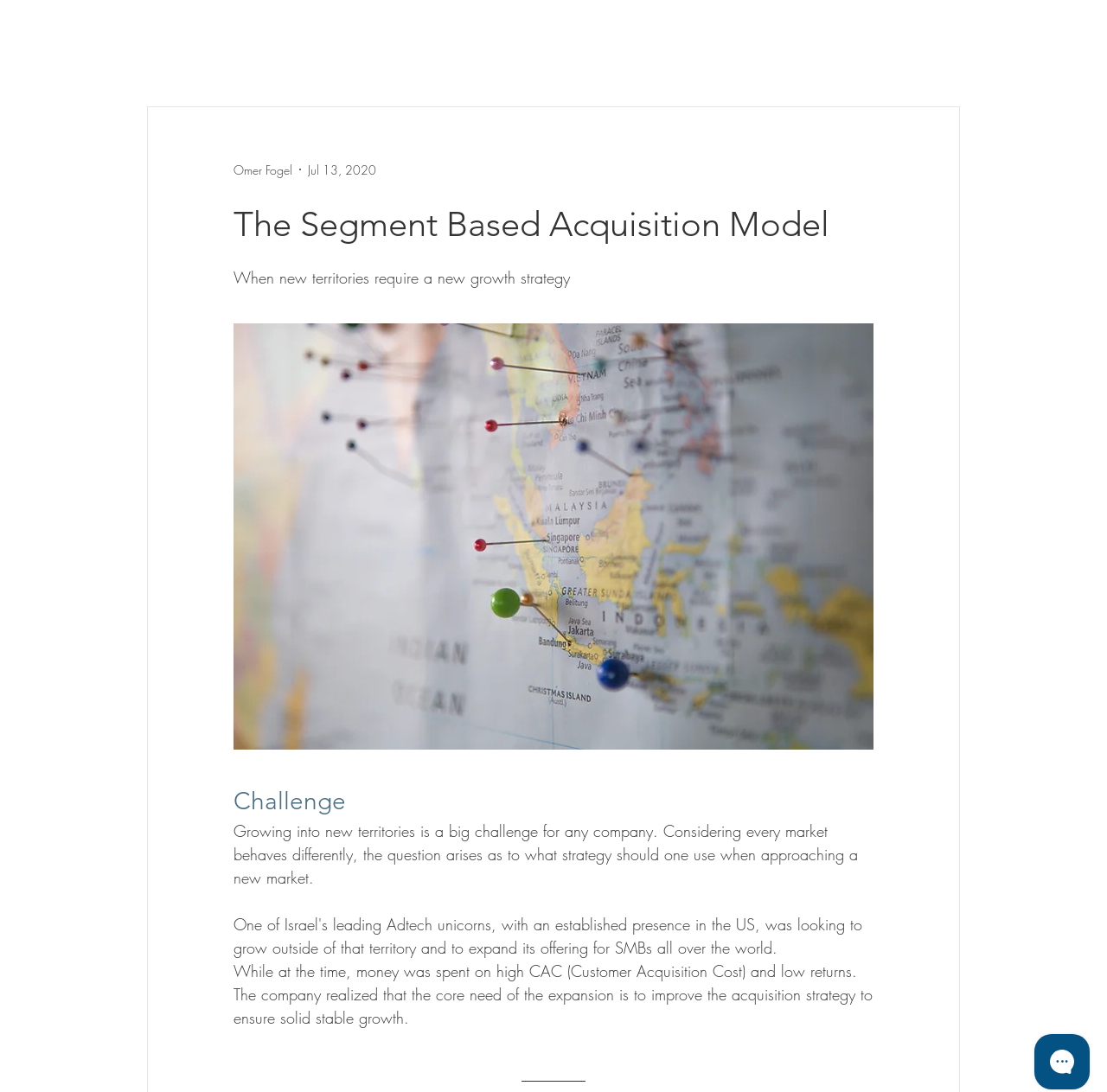Identify and provide the main heading of the webpage.

​The Segment Based Acquisition Model